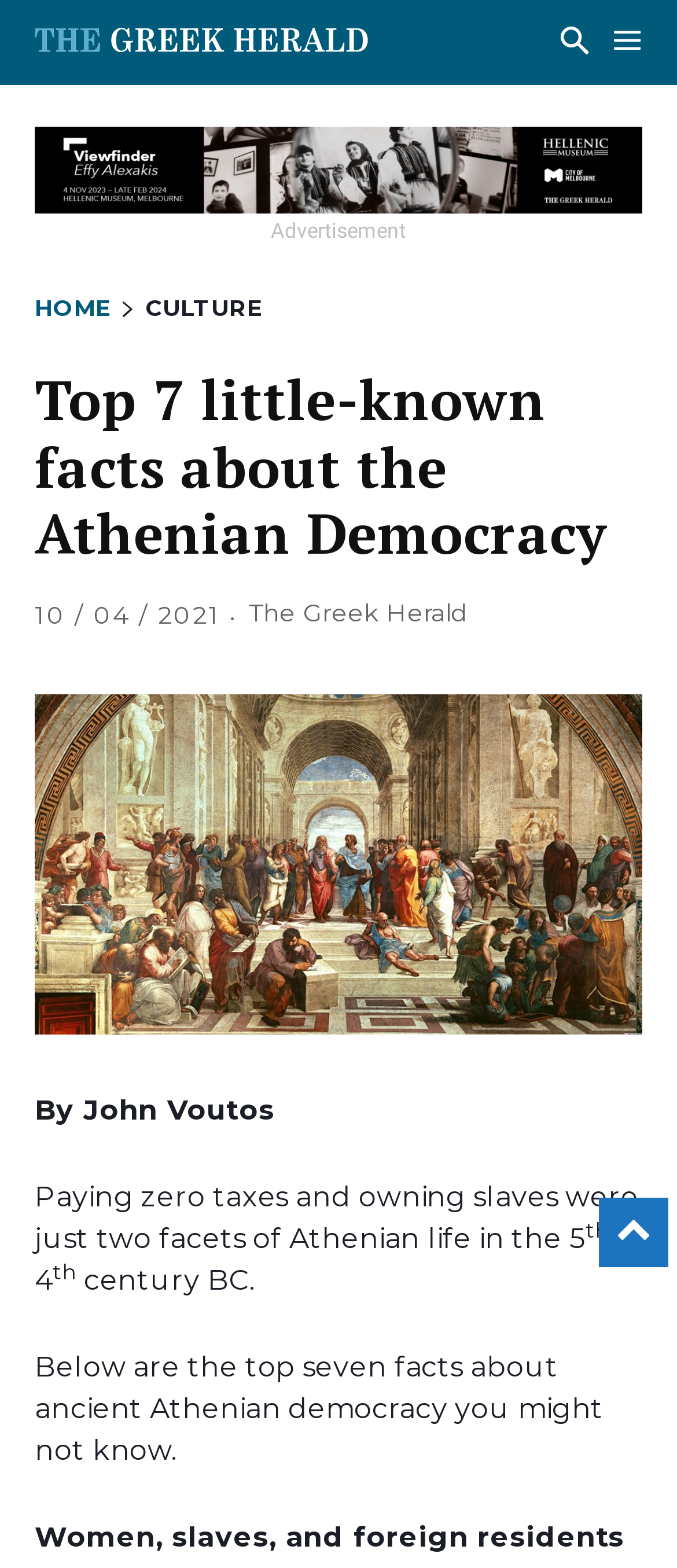Can you identify and provide the main heading of the webpage?

Top 7 little-known facts about the Athenian Democracy